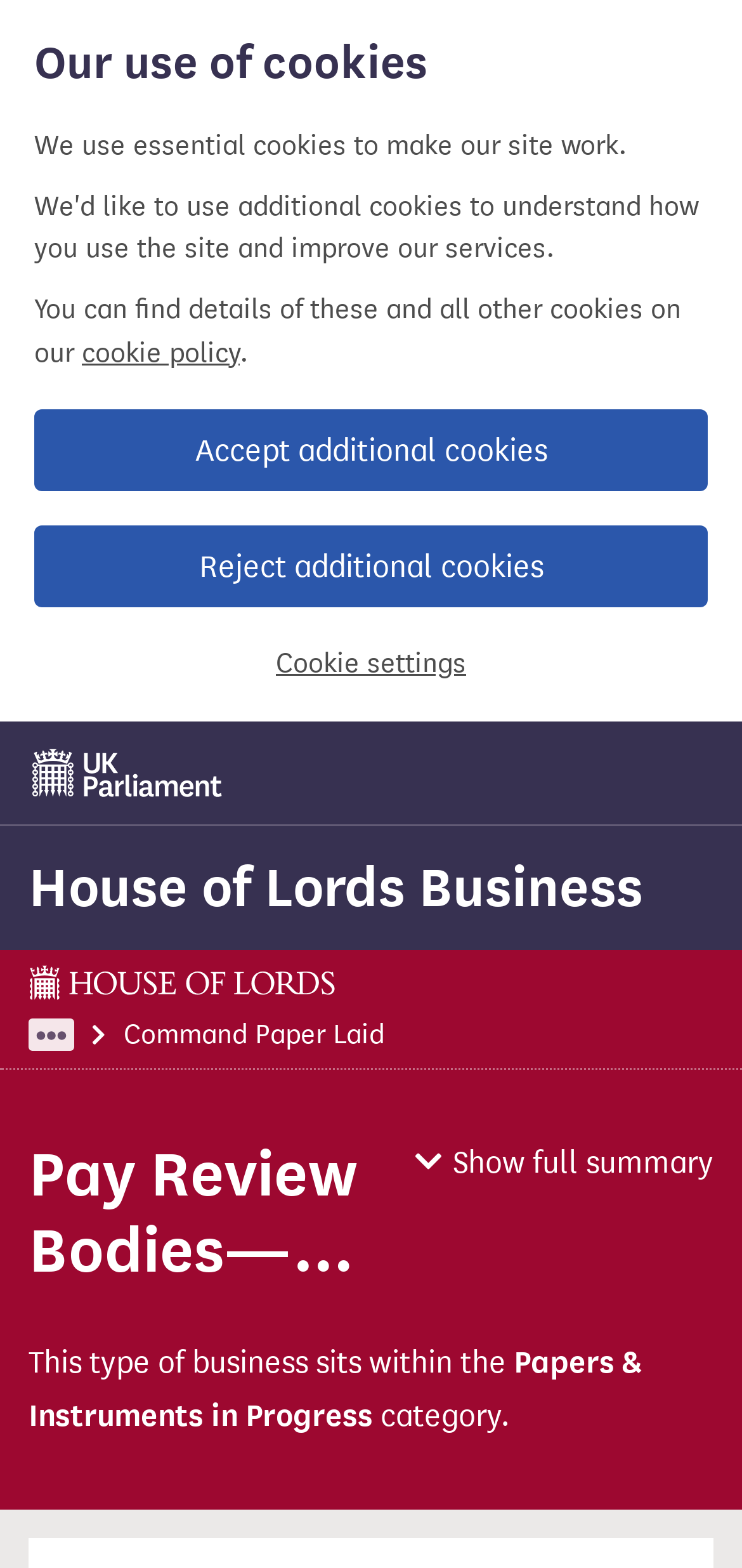Create an elaborate caption that covers all aspects of the webpage.

The webpage is about a specific item of business in the House of Lords, UK Parliament. At the top of the page, there is a cookie banner that spans the entire width, taking up about half of the screen's height. Within this banner, there is a heading "Our use of cookies" followed by two paragraphs of text explaining the use of essential cookies and a link to the cookie policy. There are also three links to manage cookie settings.

Below the cookie banner, there are three links: "UK Parliament", "House of Lords Business", and a breadcrumb navigation menu that indicates the current page is a House of Lords page. The breadcrumb menu has a link to expand hidden items.

The main content of the page is about a Command Paper Laid, with a link to show the full summary. There is a heading that provides more details about the paper, including its title and number. Below this, there are three paragraphs of text that provide context about the type of business and its category.

Overall, the page is focused on providing information about a specific item of business in the House of Lords, with additional links and menus to navigate to related pages or manage cookie settings.